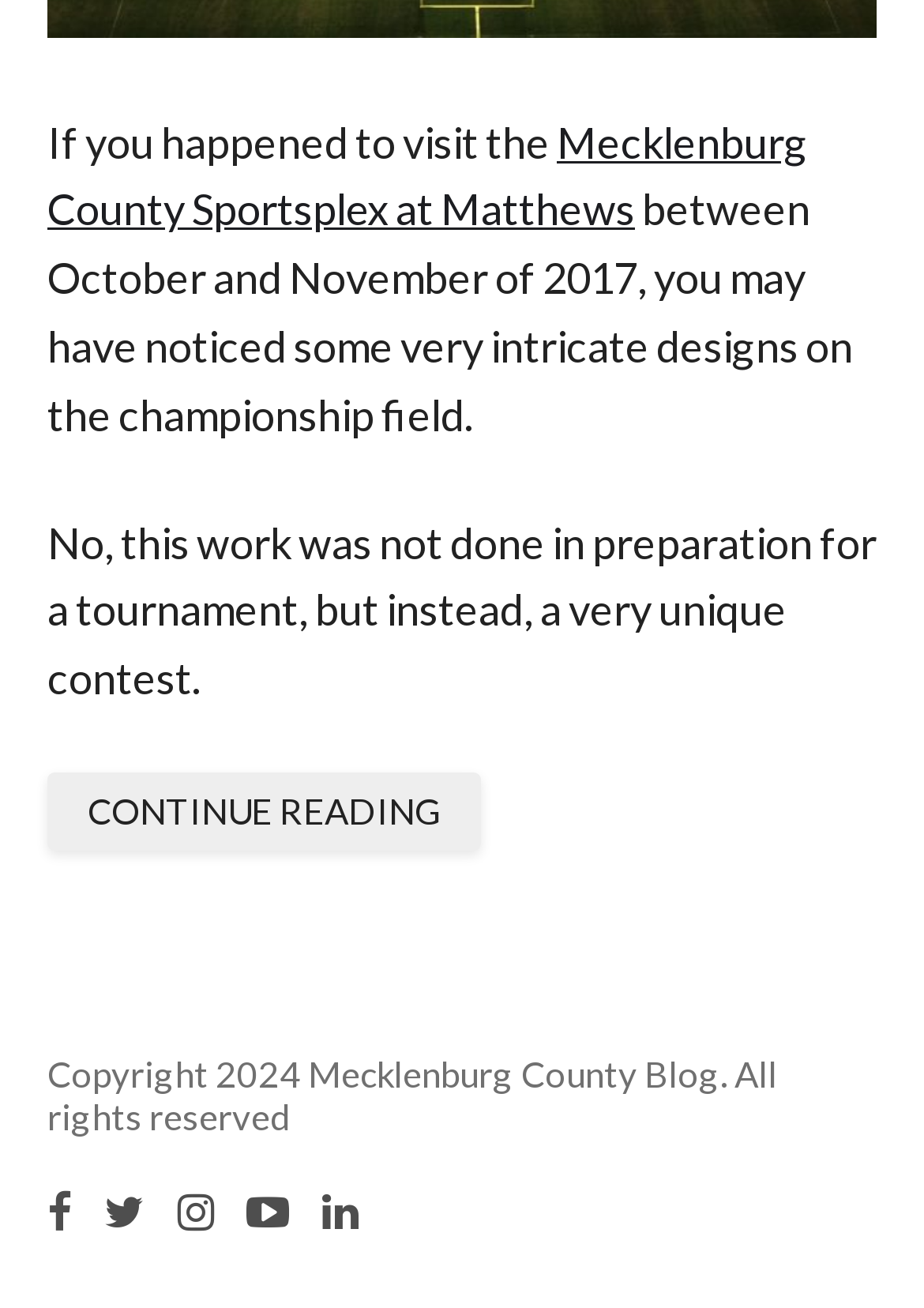Please reply with a single word or brief phrase to the question: 
How many social media links are present at the bottom?

5